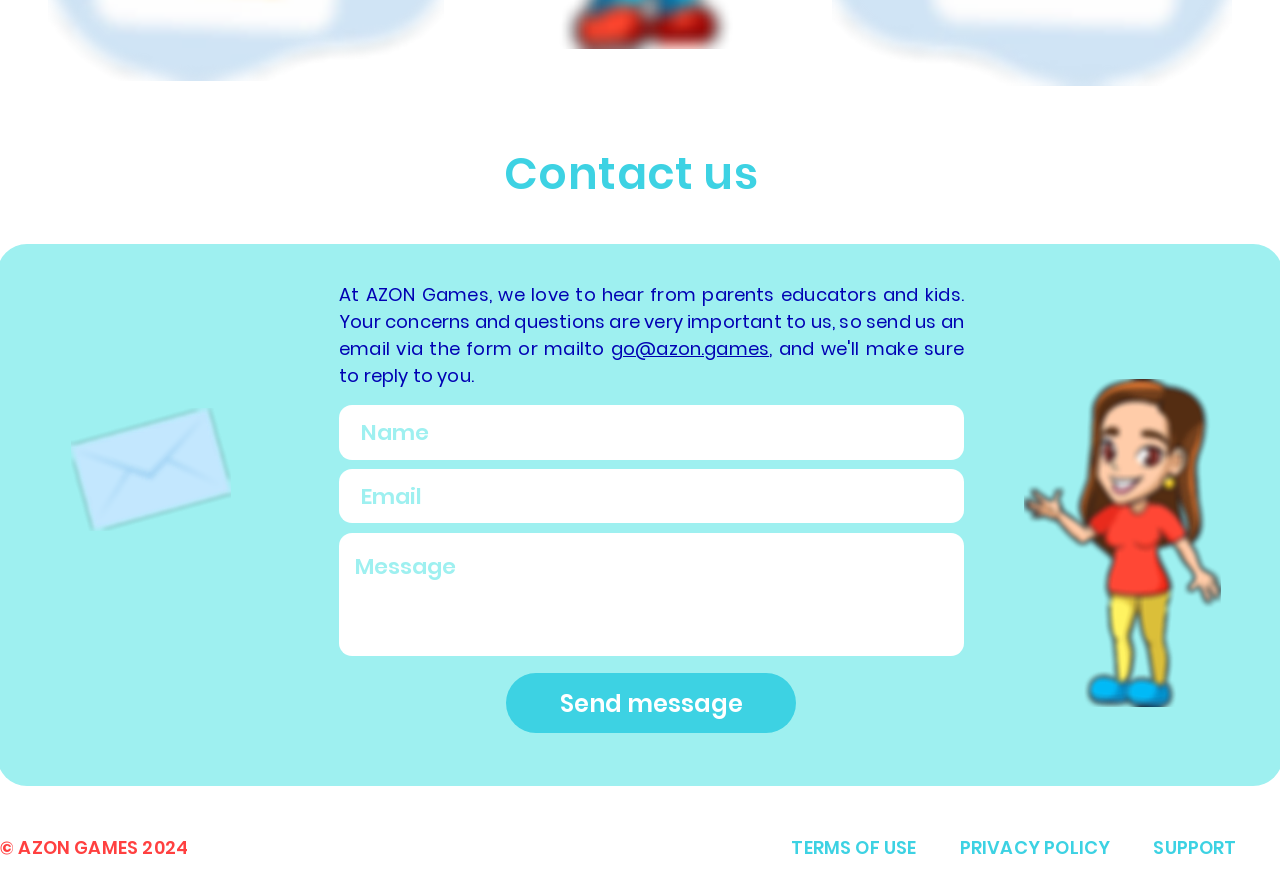Identify the bounding box coordinates of the HTML element based on this description: "go@azon.games".

[0.477, 0.381, 0.601, 0.409]